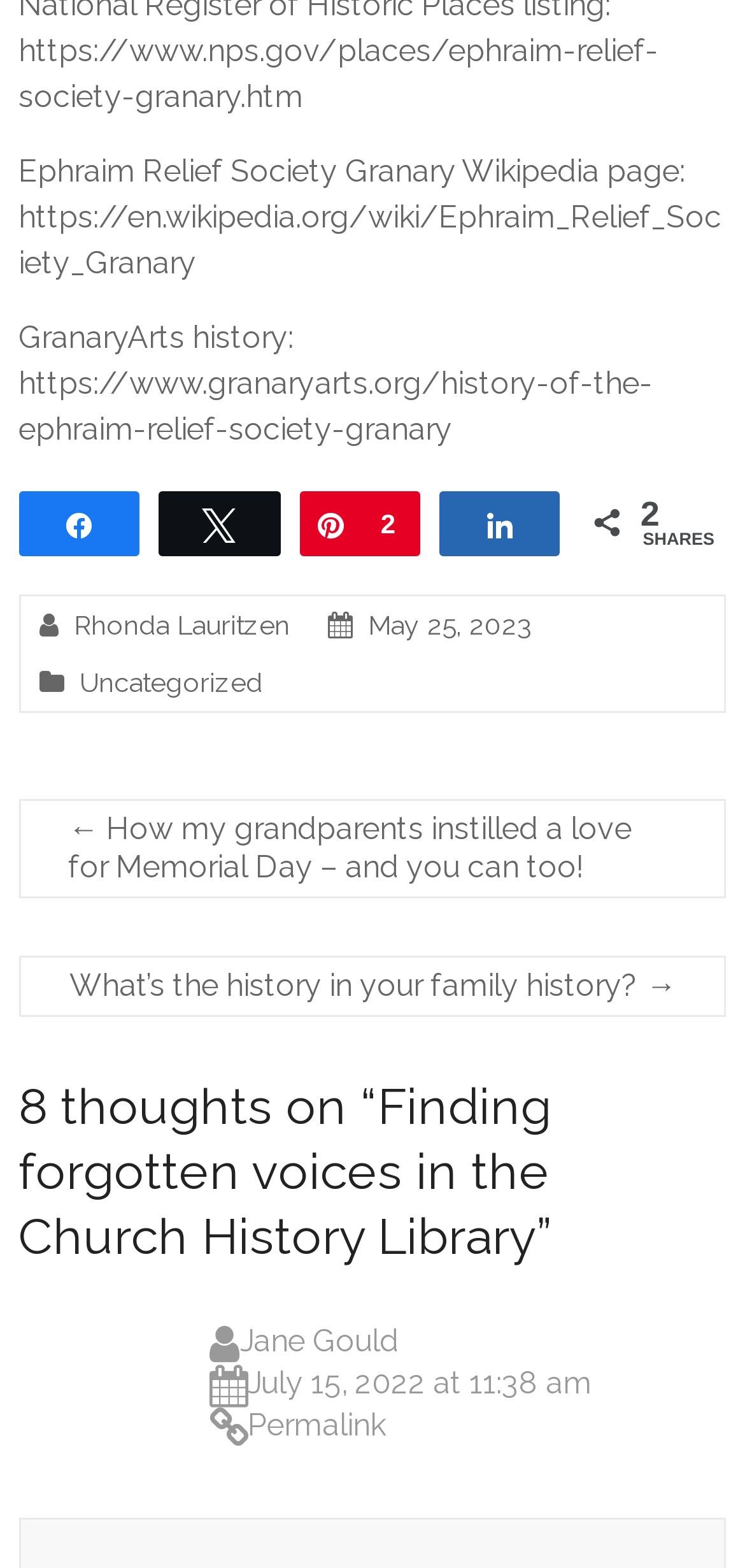How many social media sharing links are available?
Based on the image, answer the question with a single word or brief phrase.

4